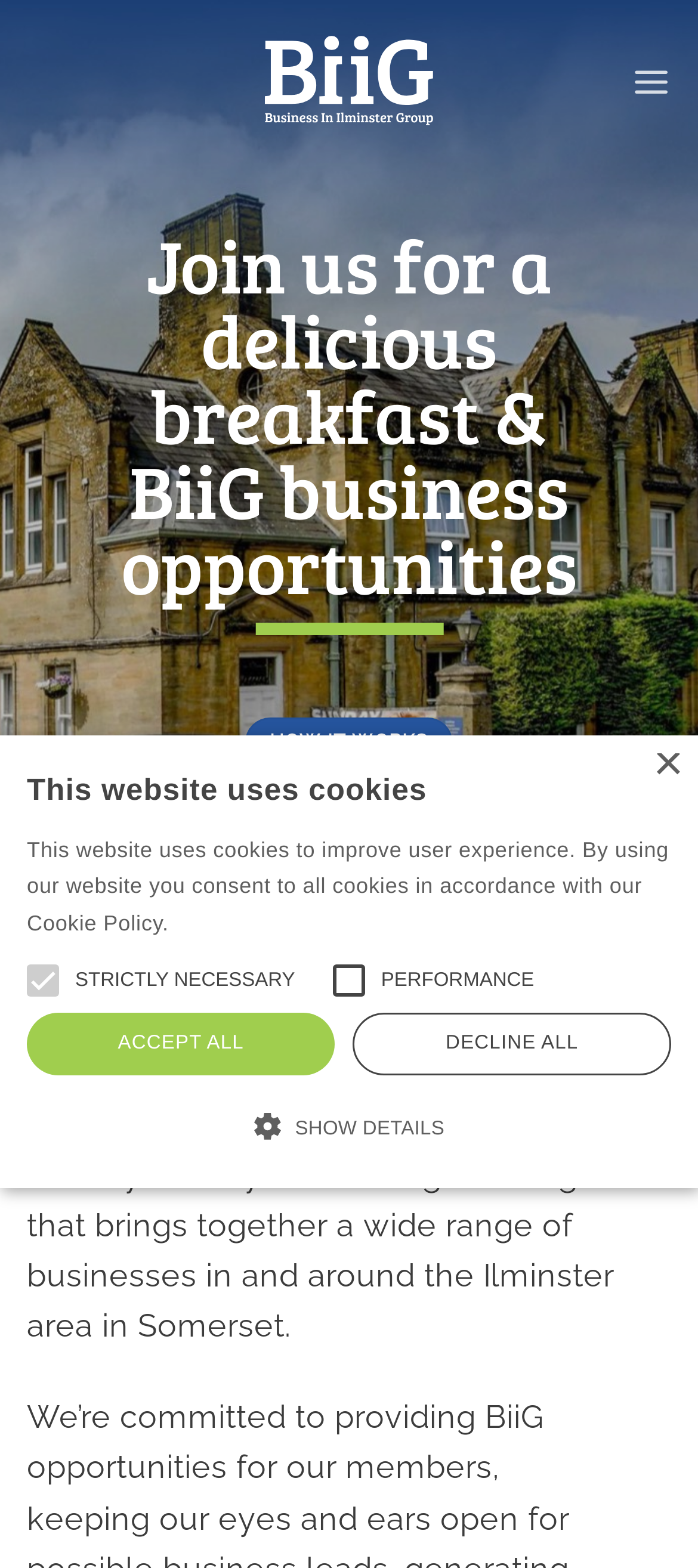Please identify the coordinates of the bounding box that should be clicked to fulfill this instruction: "Search".

None